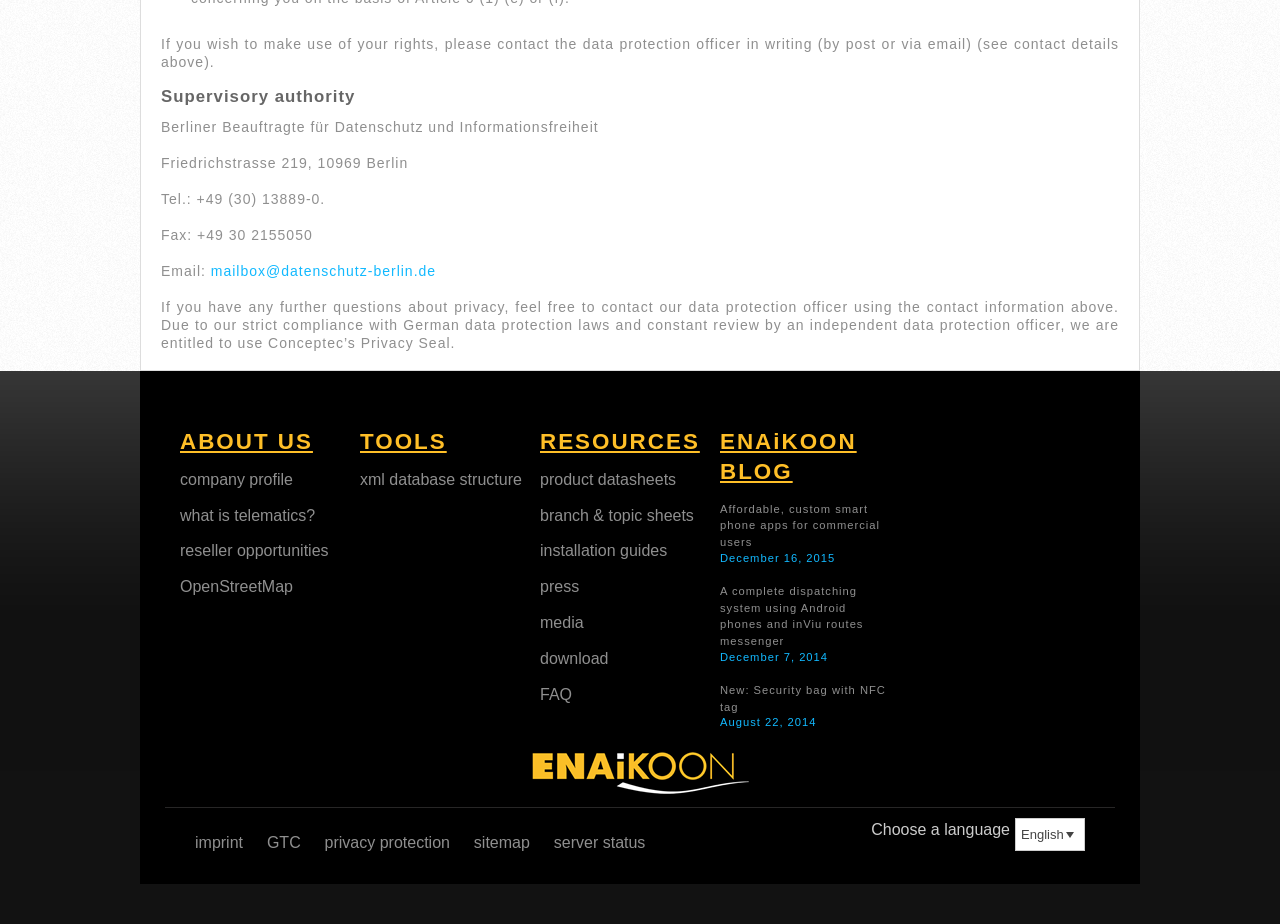Can you look at the image and give a comprehensive answer to the question:
What is the name of the company that provides telematics services?

I found the name of the company by looking at the footer section, where it lists the company name and its tagline 'professional telematics'.